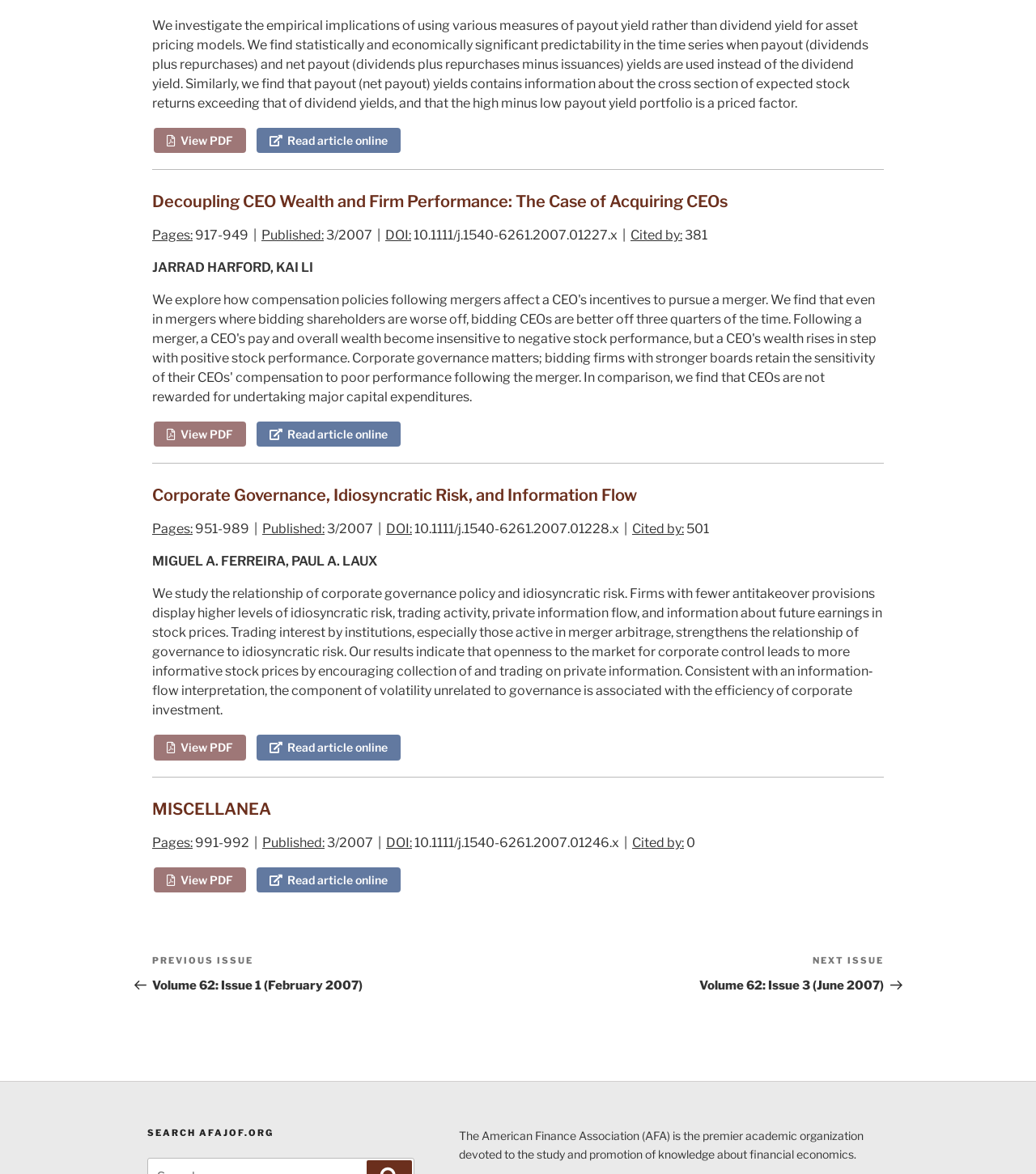Specify the bounding box coordinates of the area to click in order to execute this command: 'View the PDF of the third article'. The coordinates should consist of four float numbers ranging from 0 to 1, and should be formatted as [left, top, right, bottom].

[0.147, 0.625, 0.239, 0.649]